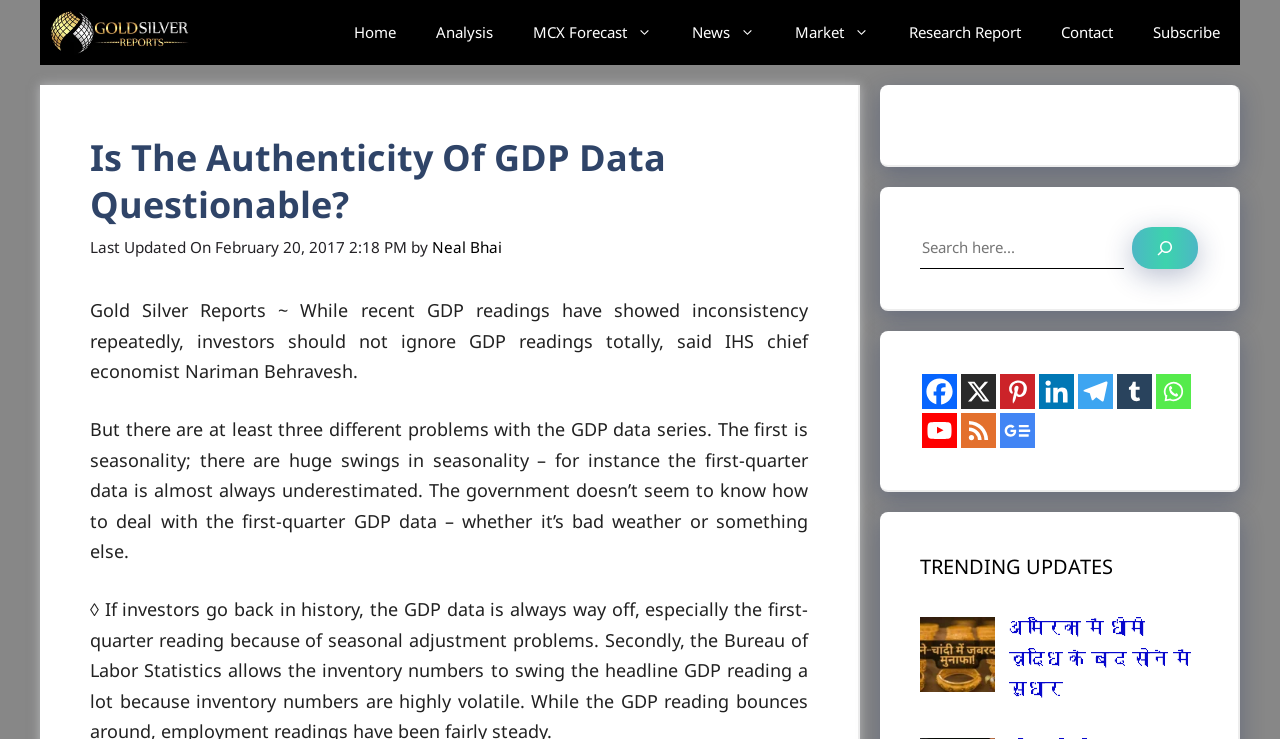Kindly provide the bounding box coordinates of the section you need to click on to fulfill the given instruction: "Check the 'News' section".

[0.525, 0.0, 0.605, 0.088]